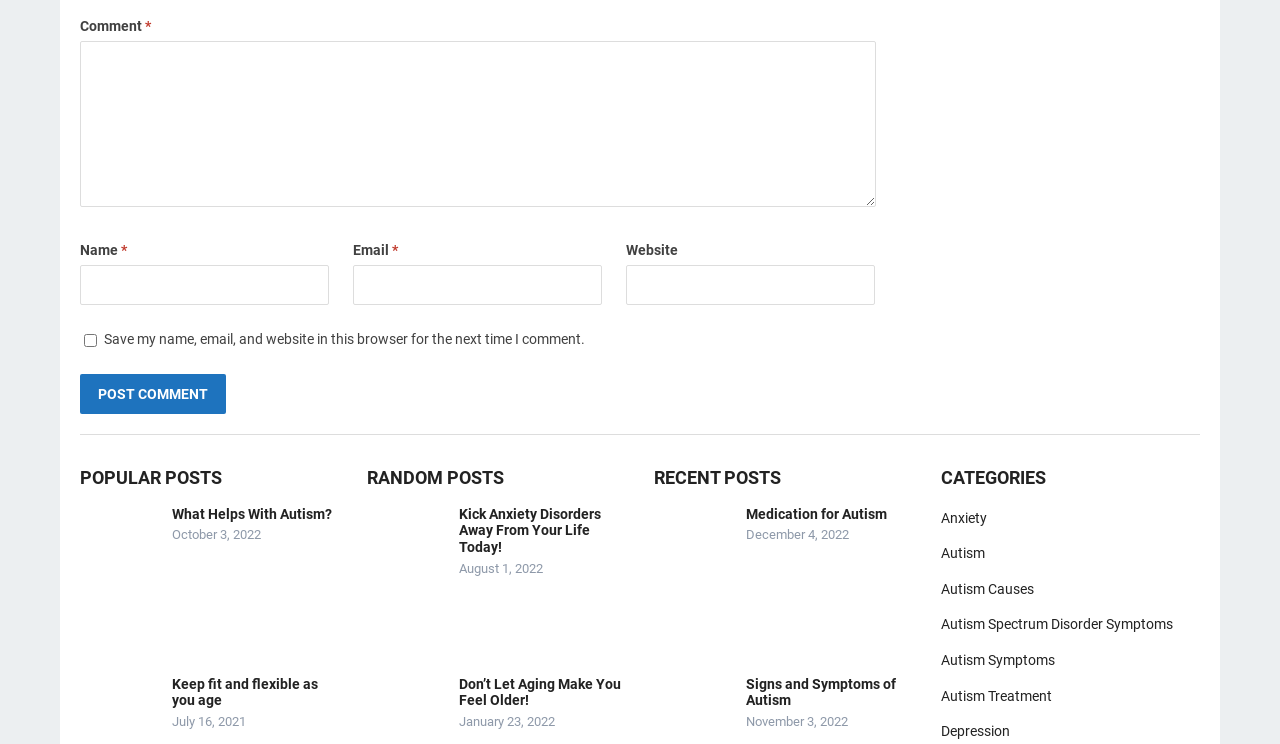What is the purpose of the comment section?
Look at the image and respond with a one-word or short-phrase answer.

To leave a comment